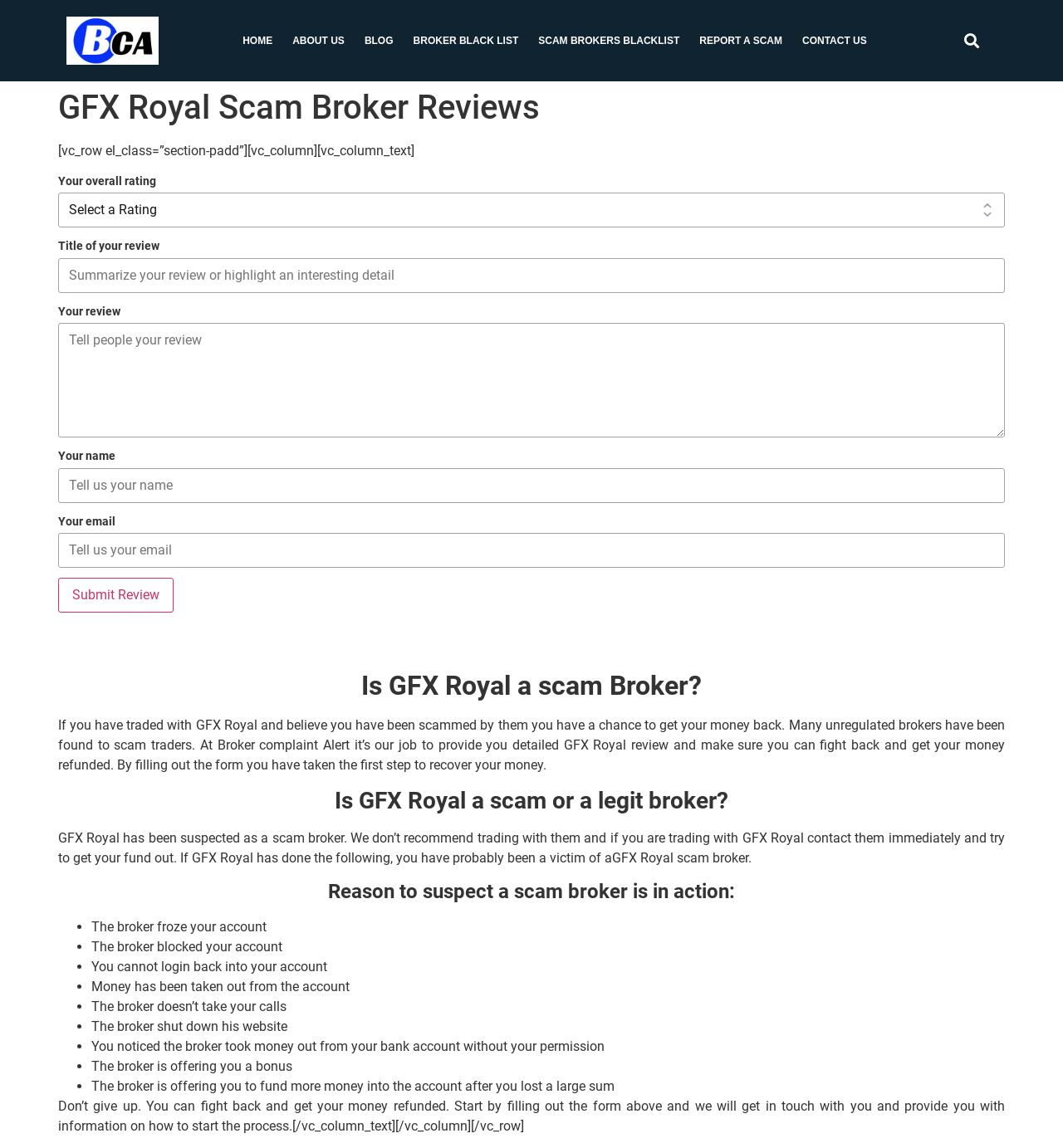Offer an extensive depiction of the webpage and its key elements.

This webpage is dedicated to providing information and assistance to individuals who have been scammed by GFX Royal, a suspected scam broker. The page is divided into several sections, with a prominent header at the top displaying the title "GFX Royal Scam Broker Reviews". 

Below the header, there is a search bar located at the top right corner of the page, accompanied by a "Search" button. To the left of the search bar, there are seven navigation links: "HOME", "ABOUT US", "BLOG", "BROKER BLACK LIST", "SCAM BROKERS BLACKLIST", "REPORT A SCAM", and "CONTACT US". 

The main content of the page is divided into several sections. The first section provides an introduction to GFX Royal and the possibility of getting money back if one has been scammed by them. This section includes a form where users can fill out their review and rating of GFX Royal. 

The next section poses the question "Is GFX Royal a scam or a legit broker?" and provides reasons to suspect that GFX Royal might be a scam broker. This section is followed by a list of reasons why one might suspect a scam broker is in action, including the broker freezing or blocking one's account, being unable to log back in, money being taken out of the account without permission, and the broker not taking calls or shutting down their website. 

Throughout the page, there are several calls to action, encouraging users to fill out the form and start the process of getting their money refunded. The overall tone of the page is informative and helpful, with the goal of assisting individuals who have been scammed by GFX Royal.